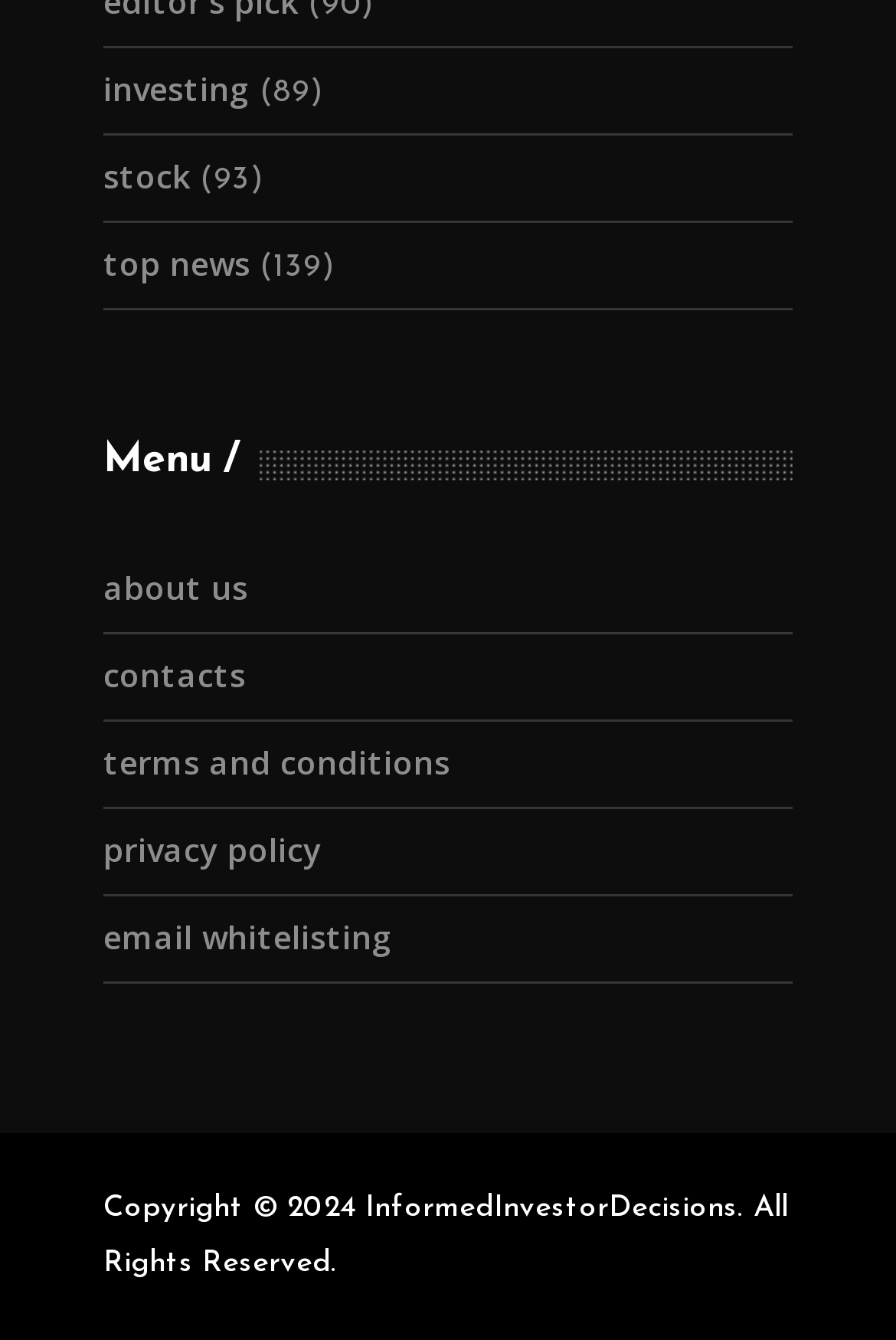How many news categories are there?
Based on the image, answer the question with as much detail as possible.

I counted the number of link elements above the 'Menu/' heading element, and there are 3 news categories: 'investing', 'stock', and 'top news'.